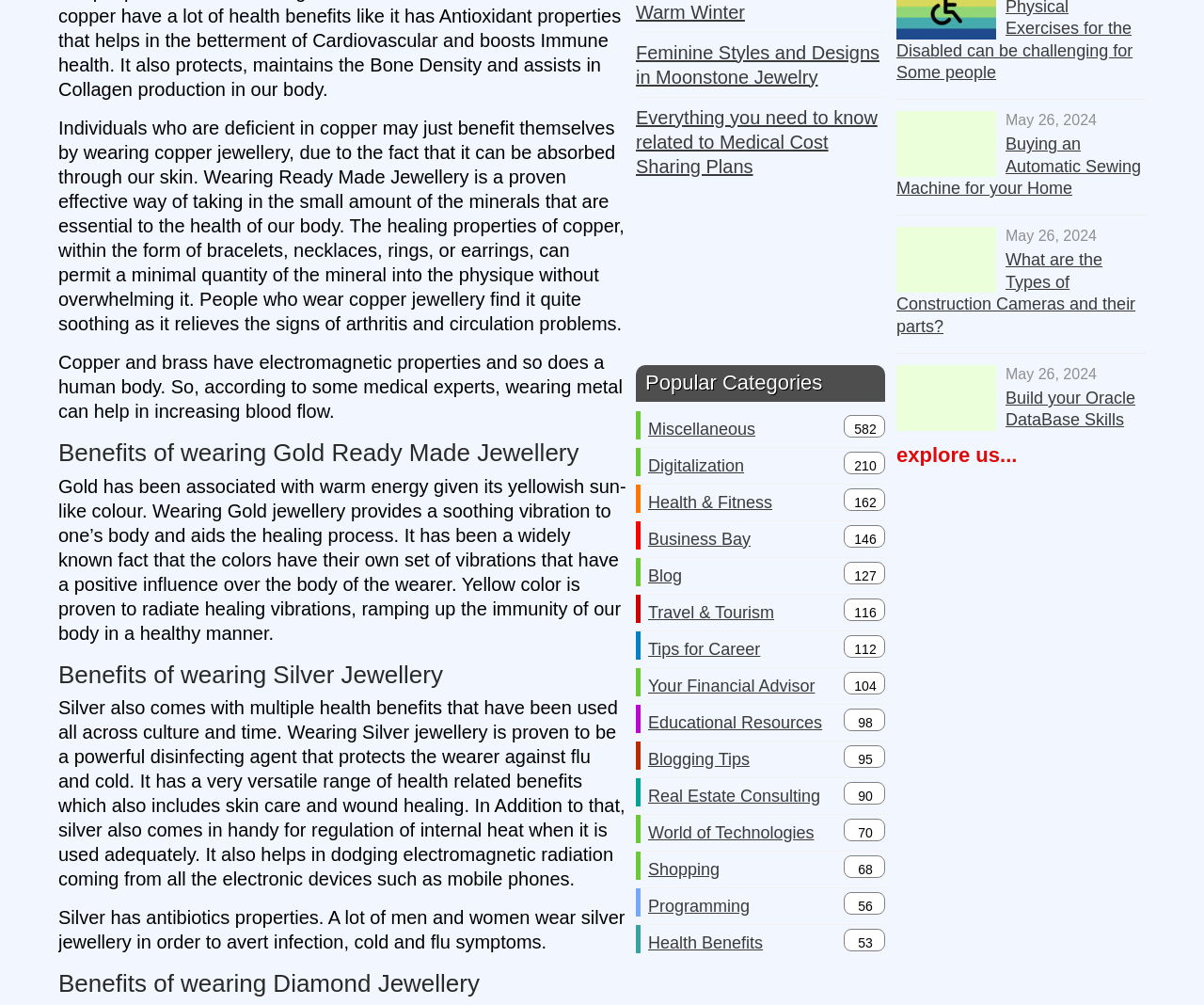Given the element description, predict the bounding box coordinates in the format (top-left x, top-left y, bottom-right x, bottom-right y). Make sure all values are between 0 and 1. Here is the element description: 68

[0.701, 0.851, 0.735, 0.873]